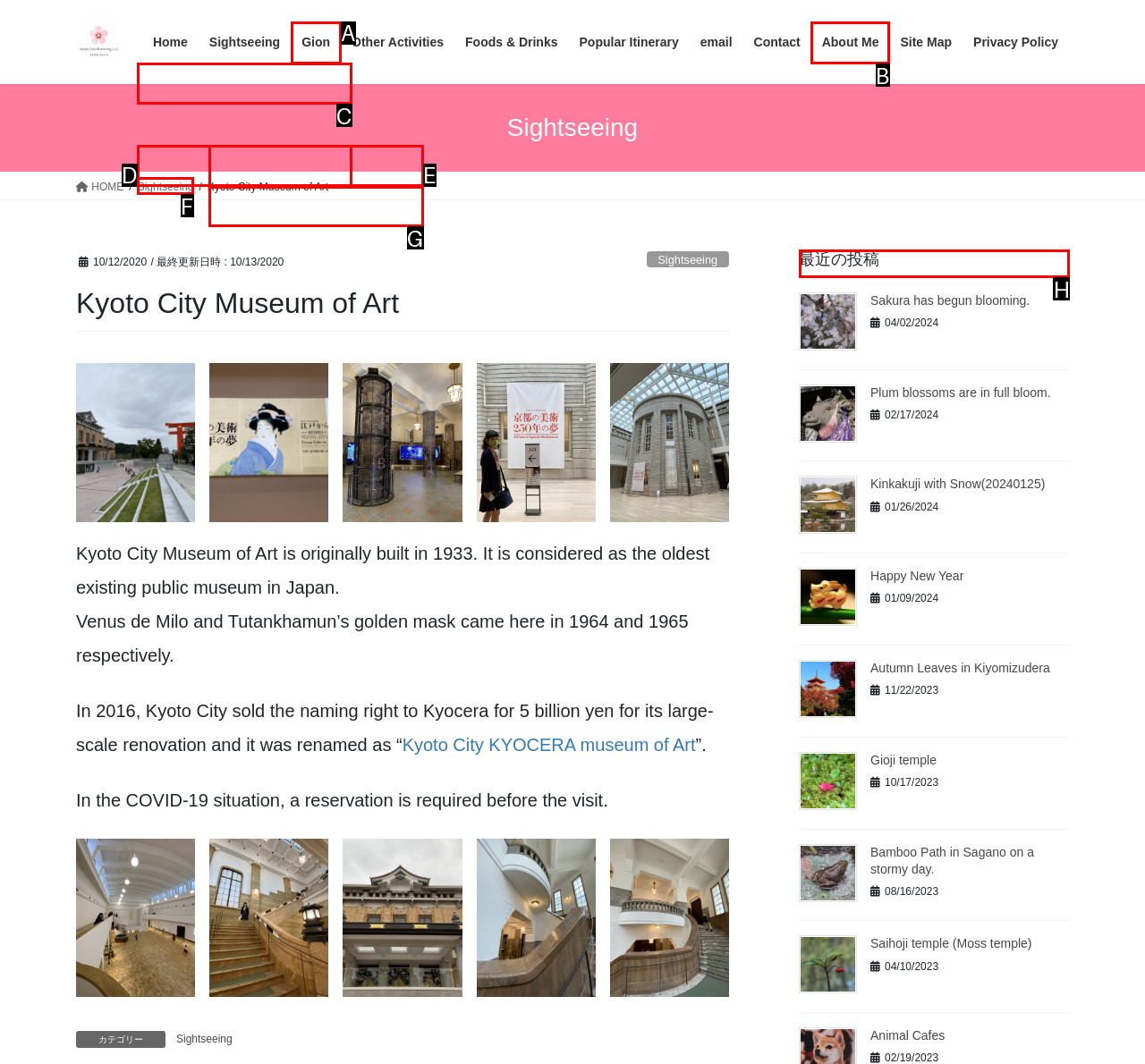Indicate which UI element needs to be clicked to fulfill the task: Check the 'Recently posted' section
Answer with the letter of the chosen option from the available choices directly.

H